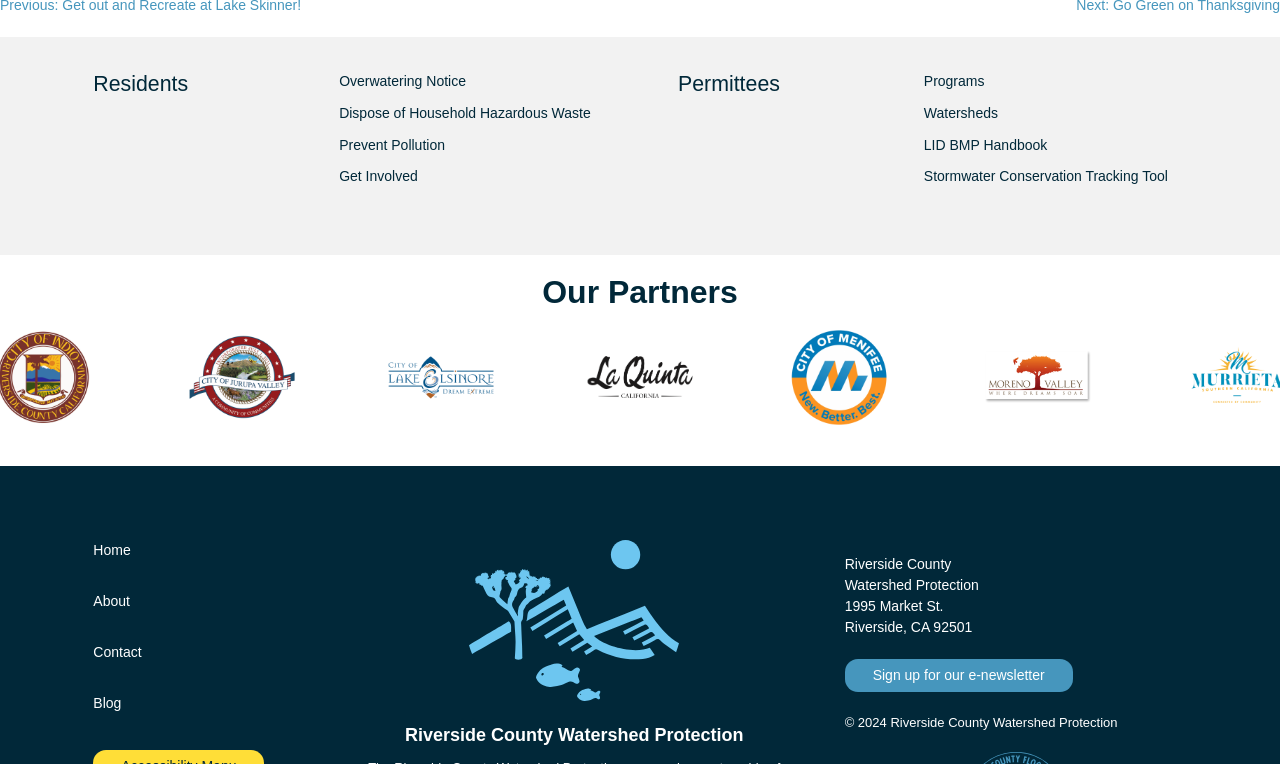How many main sections are on the webpage?
From the image, respond using a single word or phrase.

3